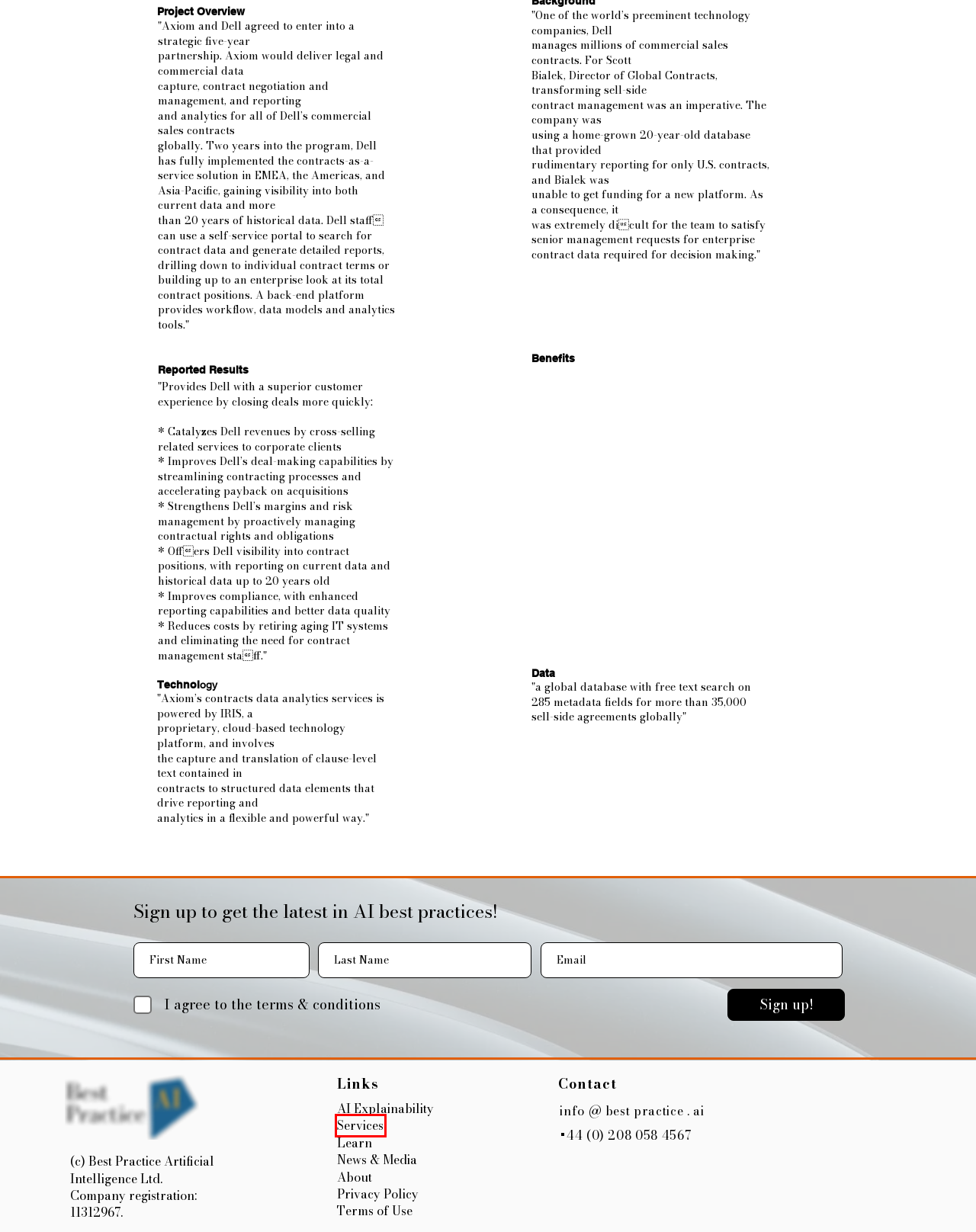You have a screenshot of a webpage with a red bounding box around an element. Select the webpage description that best matches the new webpage after clicking the element within the red bounding box. Here are the descriptions:
A. AI Explainability | BestPractice AI
B. Home | Best Practice AI
C. News
D. Learn | BestPractice AI
E. Contact | Best Practice AI
F. About | Best Practice AI
G. Services | BestPractice AI
H. Policies | Best Practice AI

G